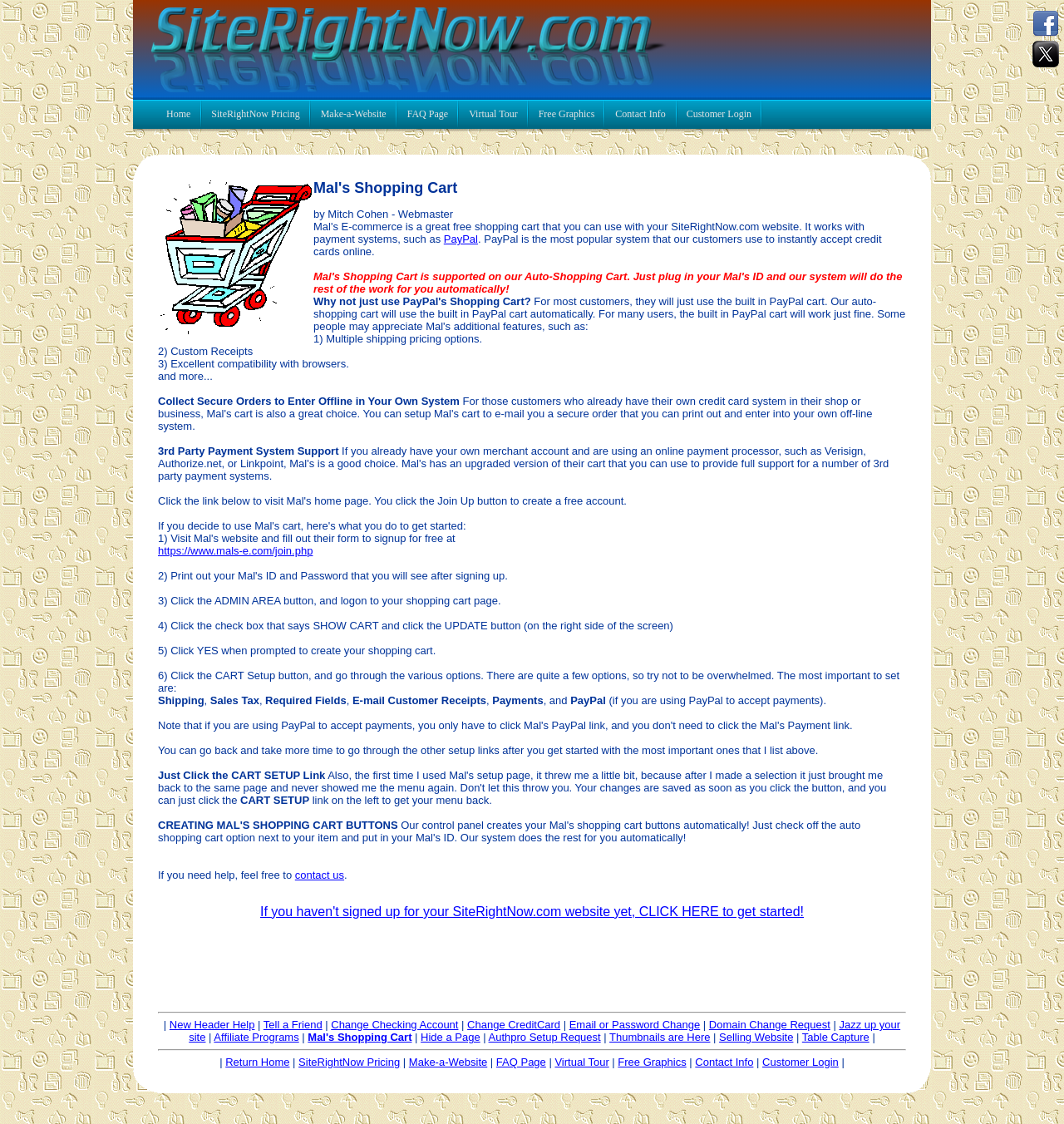Identify the bounding box for the UI element that is described as follows: "Email or Password Change".

[0.535, 0.906, 0.658, 0.917]